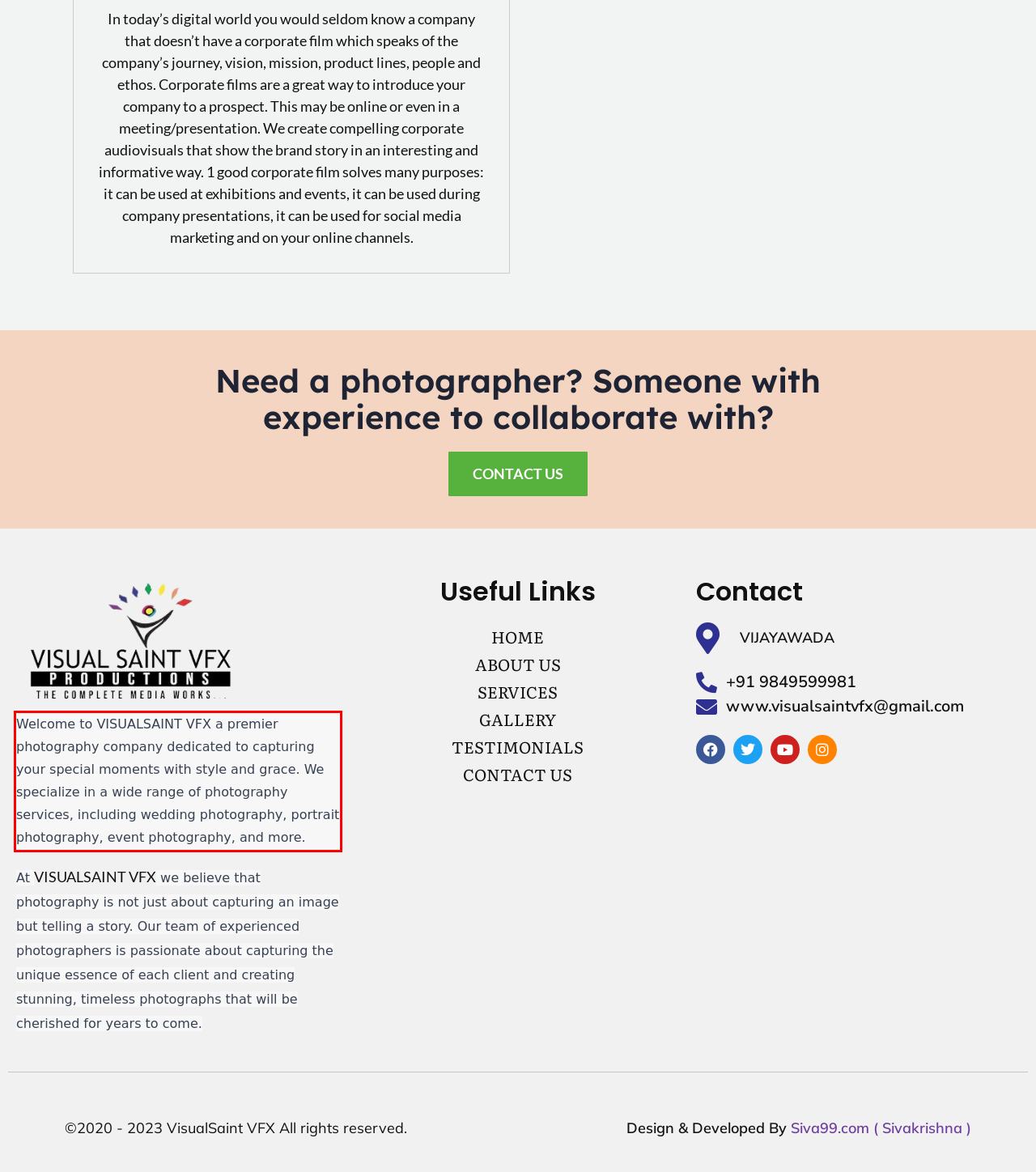Your task is to recognize and extract the text content from the UI element enclosed in the red bounding box on the webpage screenshot.

Welcome to VISUALSAINT VFX a premier photography company dedicated to capturing your special moments with style and grace. We specialize in a wide range of photography services, including wedding photography, portrait photography, event photography, and more.